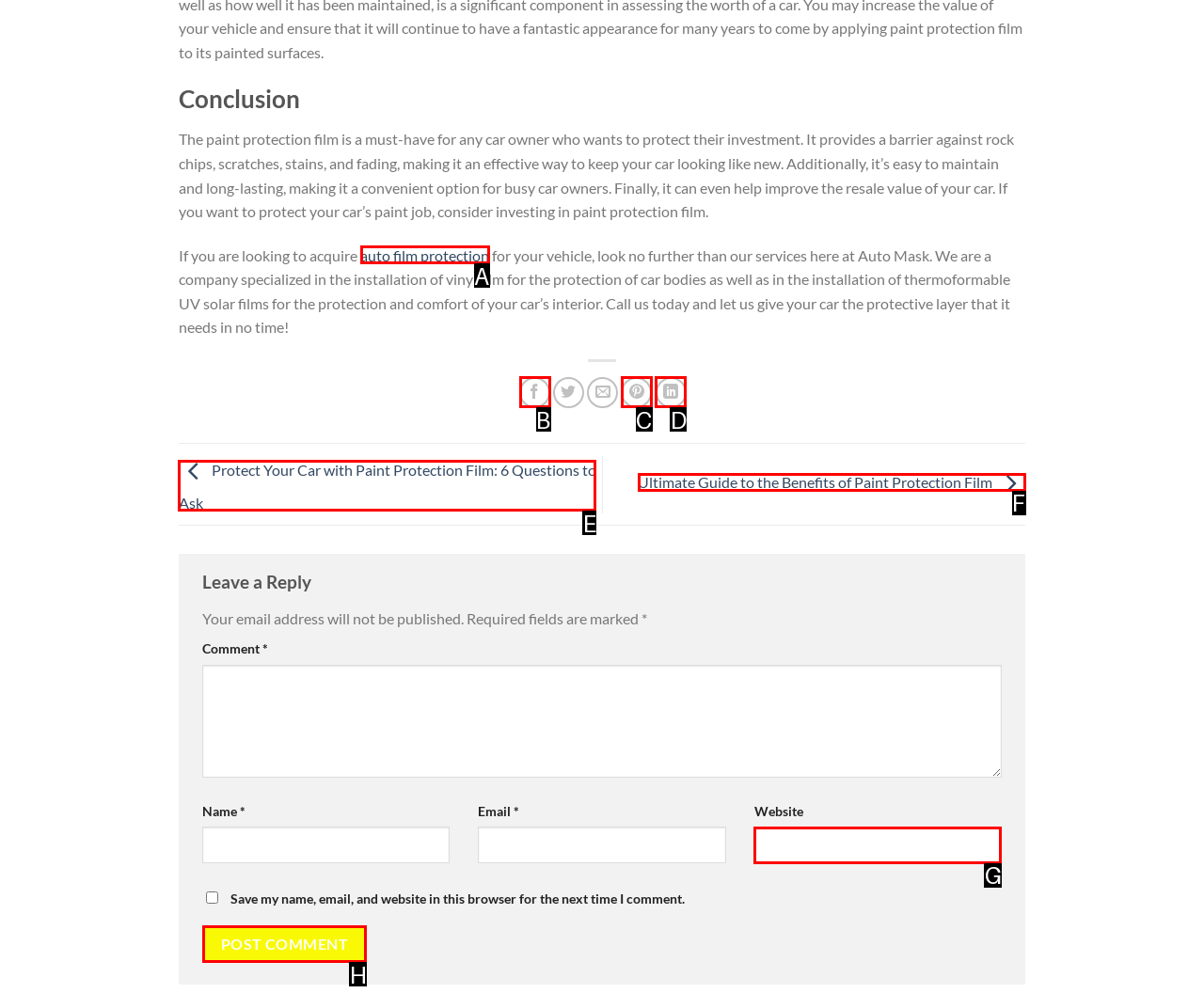Tell me the letter of the UI element to click in order to accomplish the following task: Click on 'Protect Your Car with Paint Protection Film: 6 Questions to Ask'
Answer with the letter of the chosen option from the given choices directly.

E